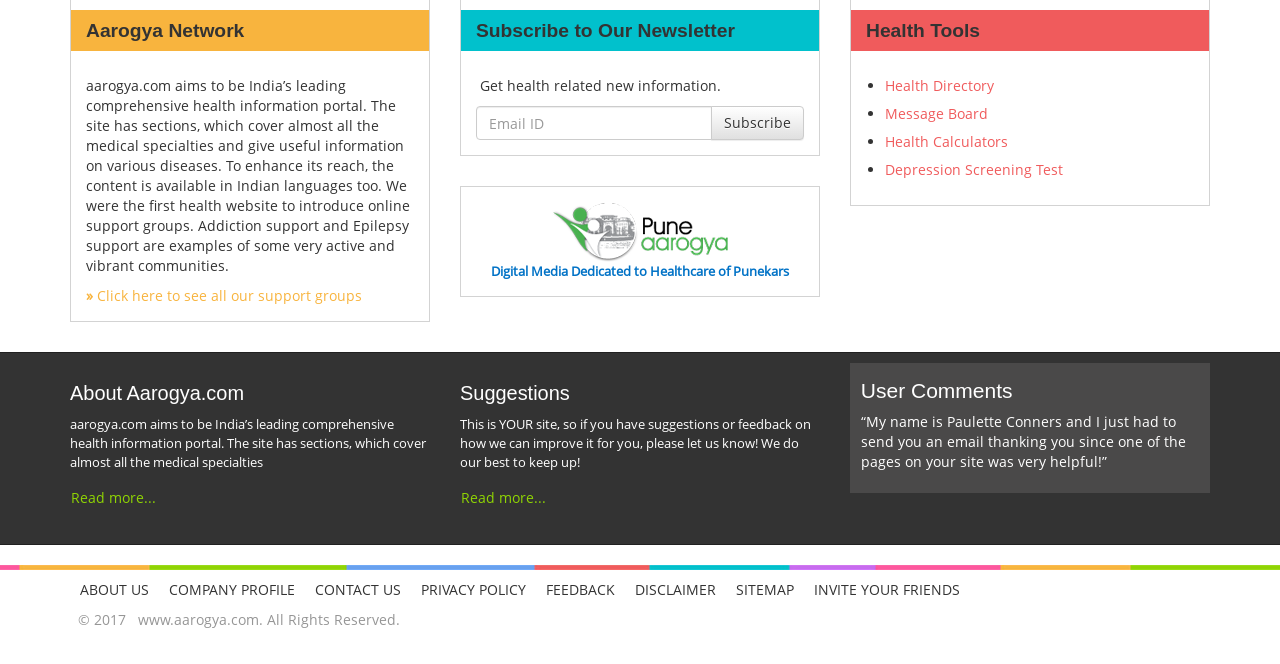What are the available health tools on the website?
Carefully analyze the image and provide a thorough answer to the question.

The heading 'Health Tools' is followed by a list of links, including 'Health Directory', 'Message Board', 'Health Calculators', and 'Depression Screening Test', which are the available health tools on the website.